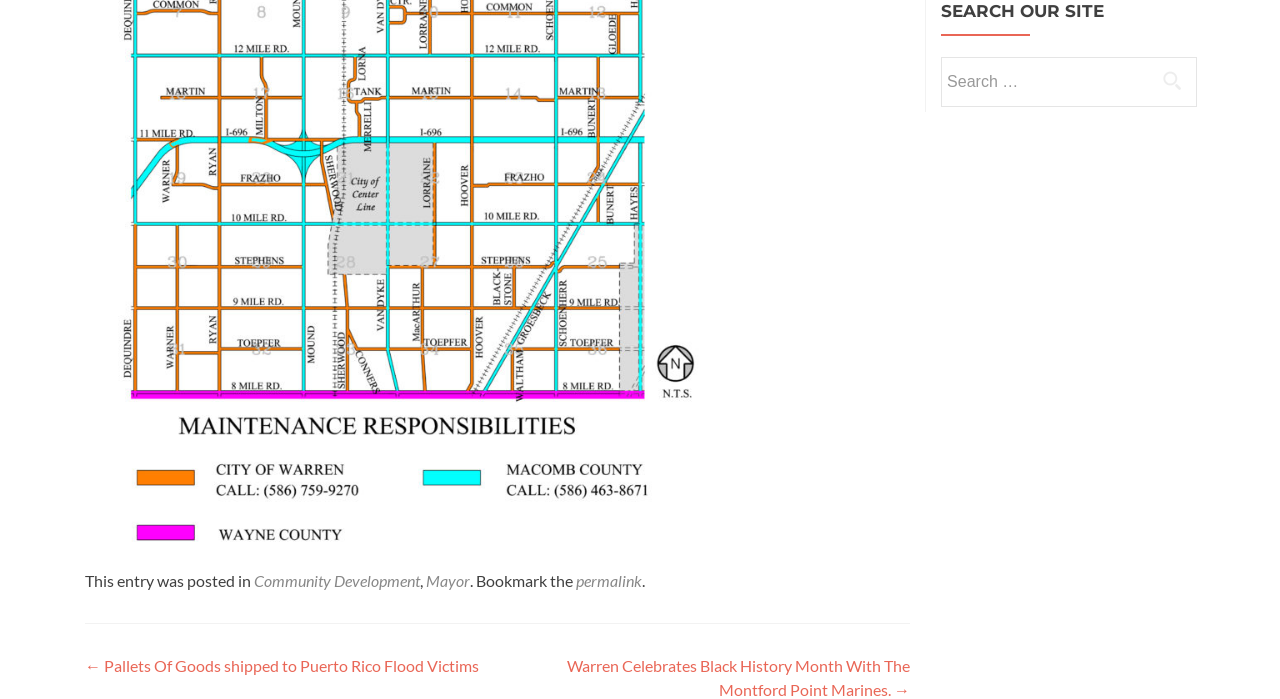What is the position of the search box?
Answer the question with detailed information derived from the image.

I looked at the bounding box coordinates of the search box and found that it is located at [0.735, 0.082, 0.934, 0.16], which suggests that it is positioned at the top right of the webpage.